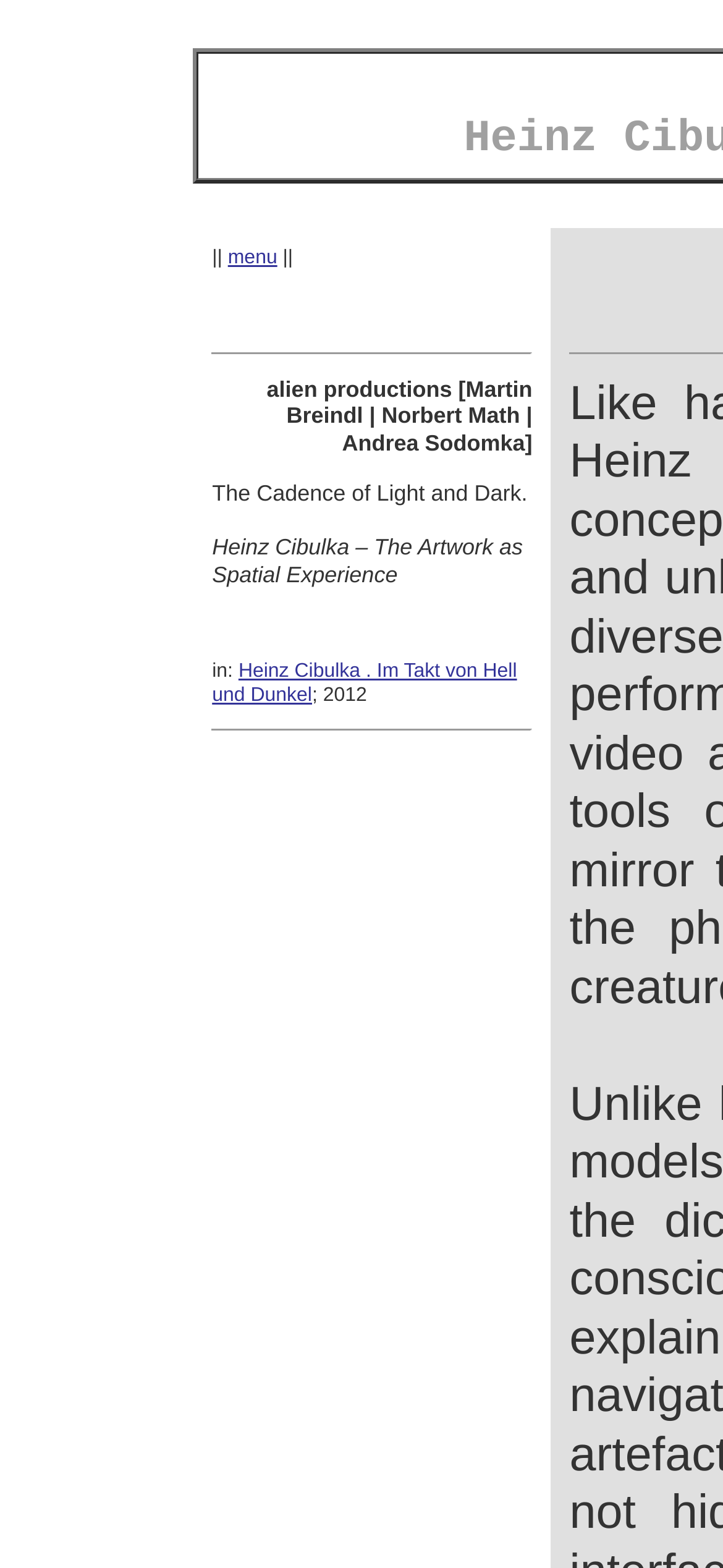Determine the bounding box coordinates of the UI element described below. Use the format (top-left x, top-left y, bottom-right x, bottom-right y) with floating point numbers between 0 and 1: parent_node: Heinz Cibulka name="top"

[0.021, 0.009, 0.031, 0.03]